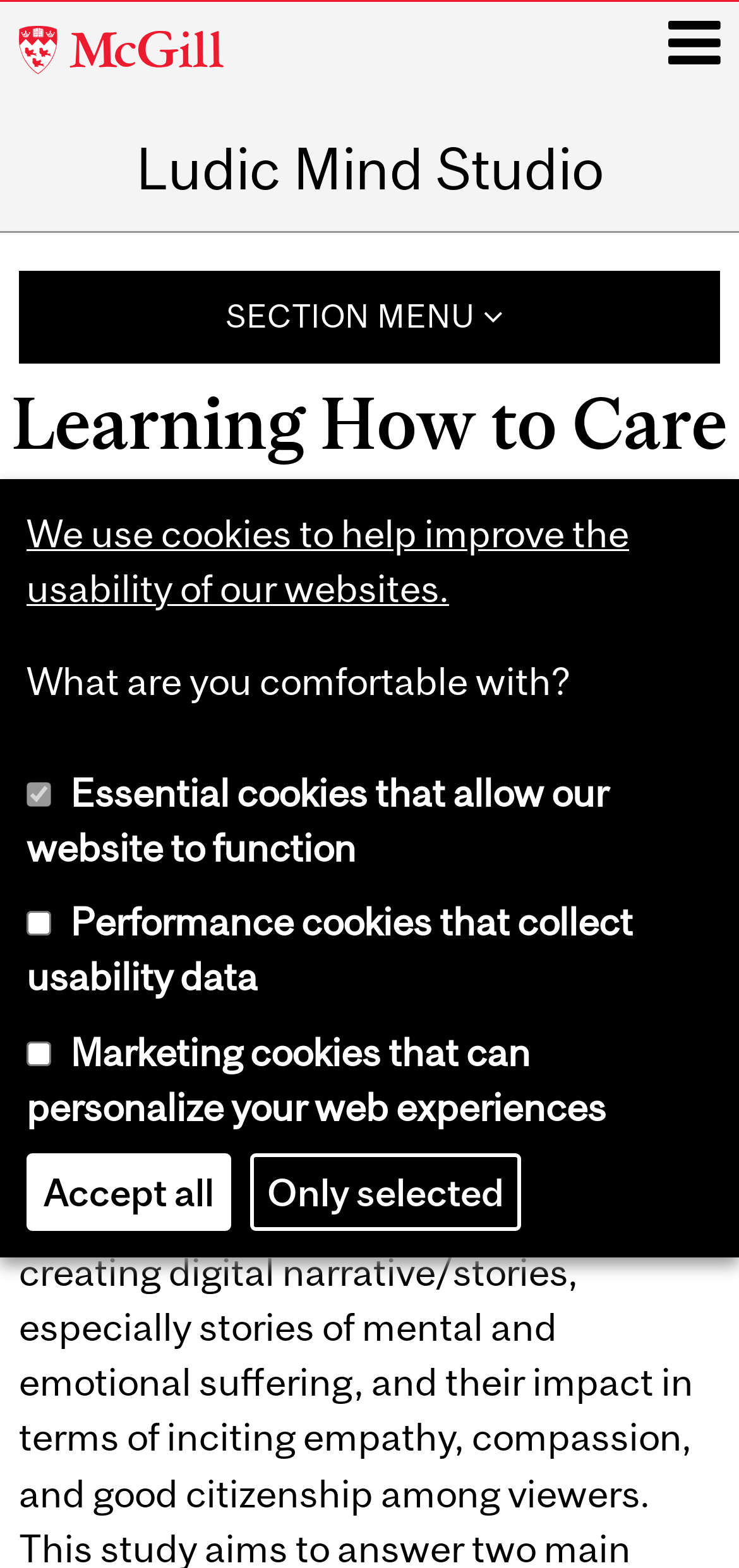Determine the bounding box coordinates in the format (top-left x, top-left y, bottom-right x, bottom-right y). Ensure all values are floating point numbers between 0 and 1. Identify the bounding box of the UI element described by: Ludic Mind Studio

[0.0, 0.088, 1.0, 0.126]